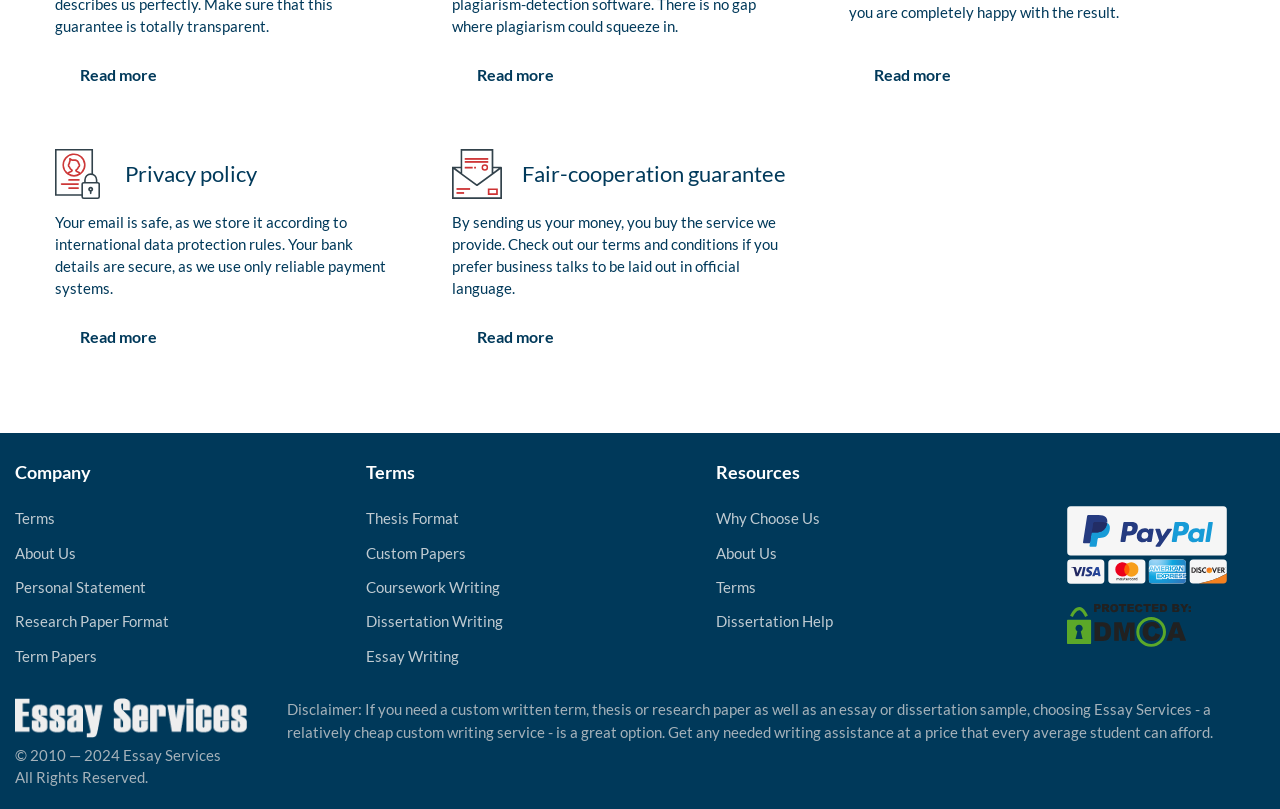Please provide a one-word or short phrase answer to the question:
What is the name of the company?

Essay Services